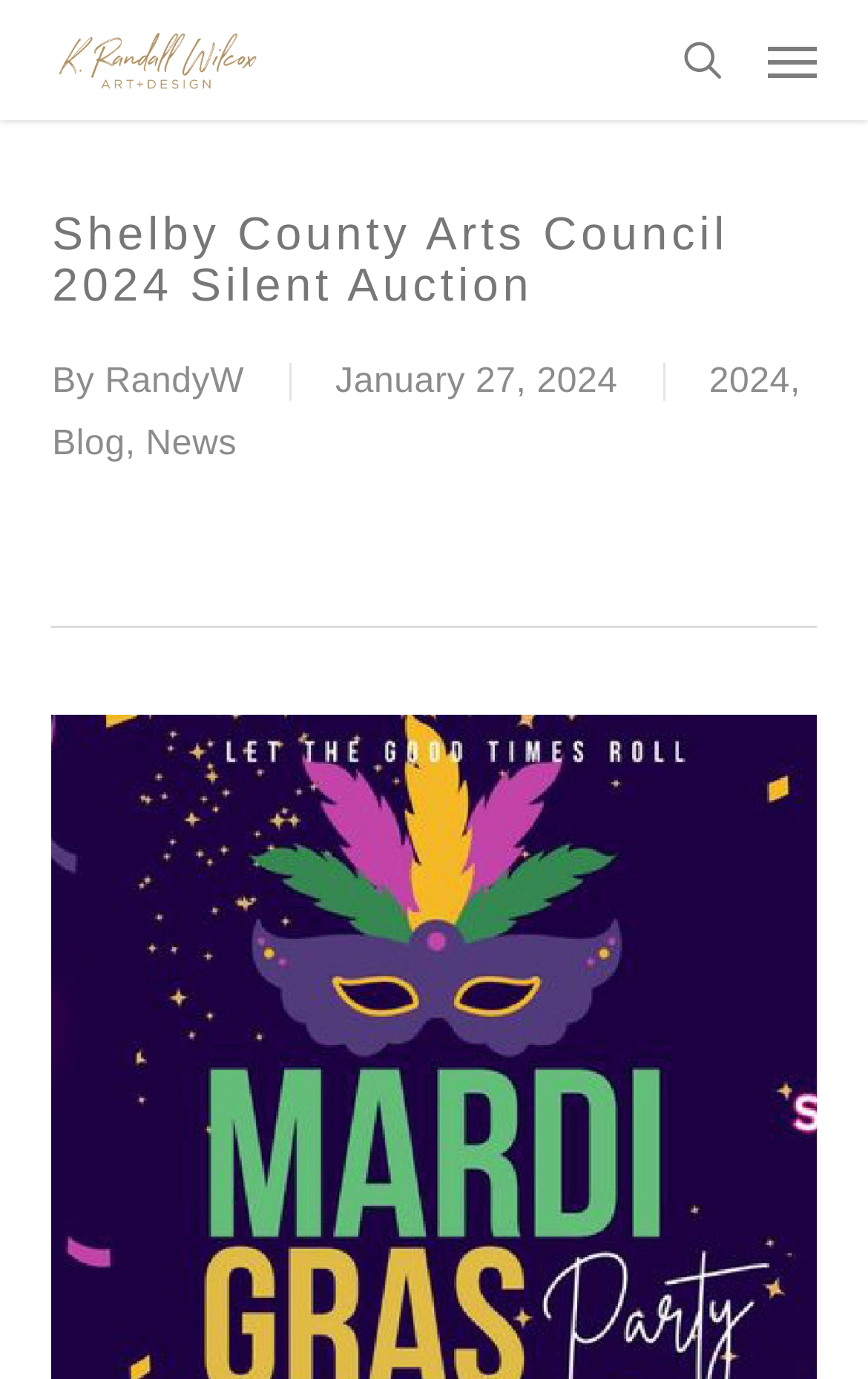Explain the features and main sections of the webpage comprehensively.

The webpage is about the Shelby County Arts Council 2024 Silent Auction, specifically featuring K. Randall Wilcox Art + Design. At the top left, there is a link and an image with the same name, "K. Randall Wilcox Art + Design". On the top right, there is a search link and a navigation menu button. 

Below the top section, there is a heading that reads "Shelby County Arts Council 2024 Silent Auction". Underneath the heading, there is a section with text "By" followed by a link to "RandyW", and then the date "January 27, 2024". To the right of the date, there is a link to "2024". 

Further down, there are two links, "Blog" and "News", positioned side by side.